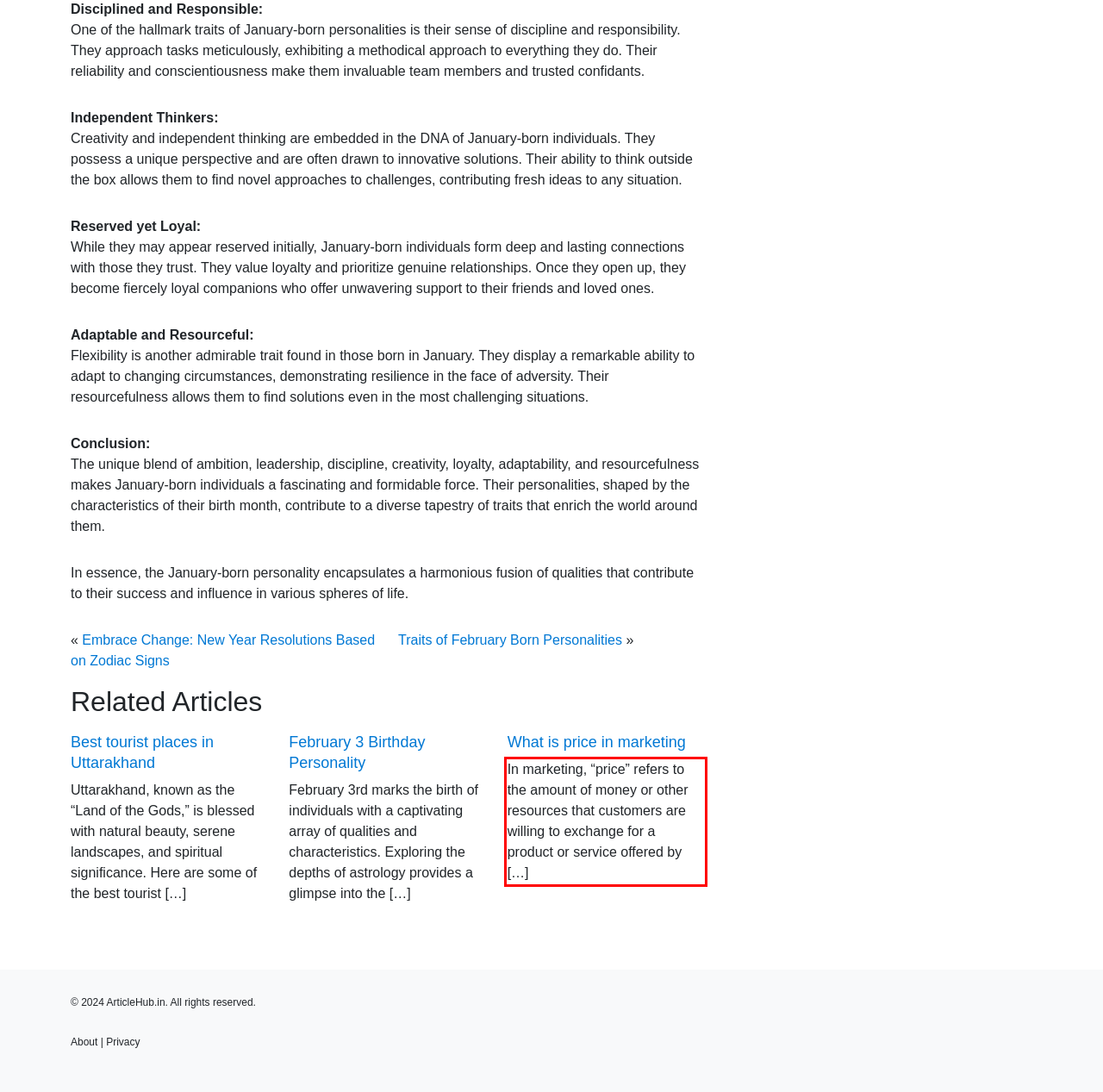Examine the webpage screenshot and use OCR to recognize and output the text within the red bounding box.

In marketing, “price” refers to the amount of money or other resources that customers are willing to exchange for a product or service offered by […]